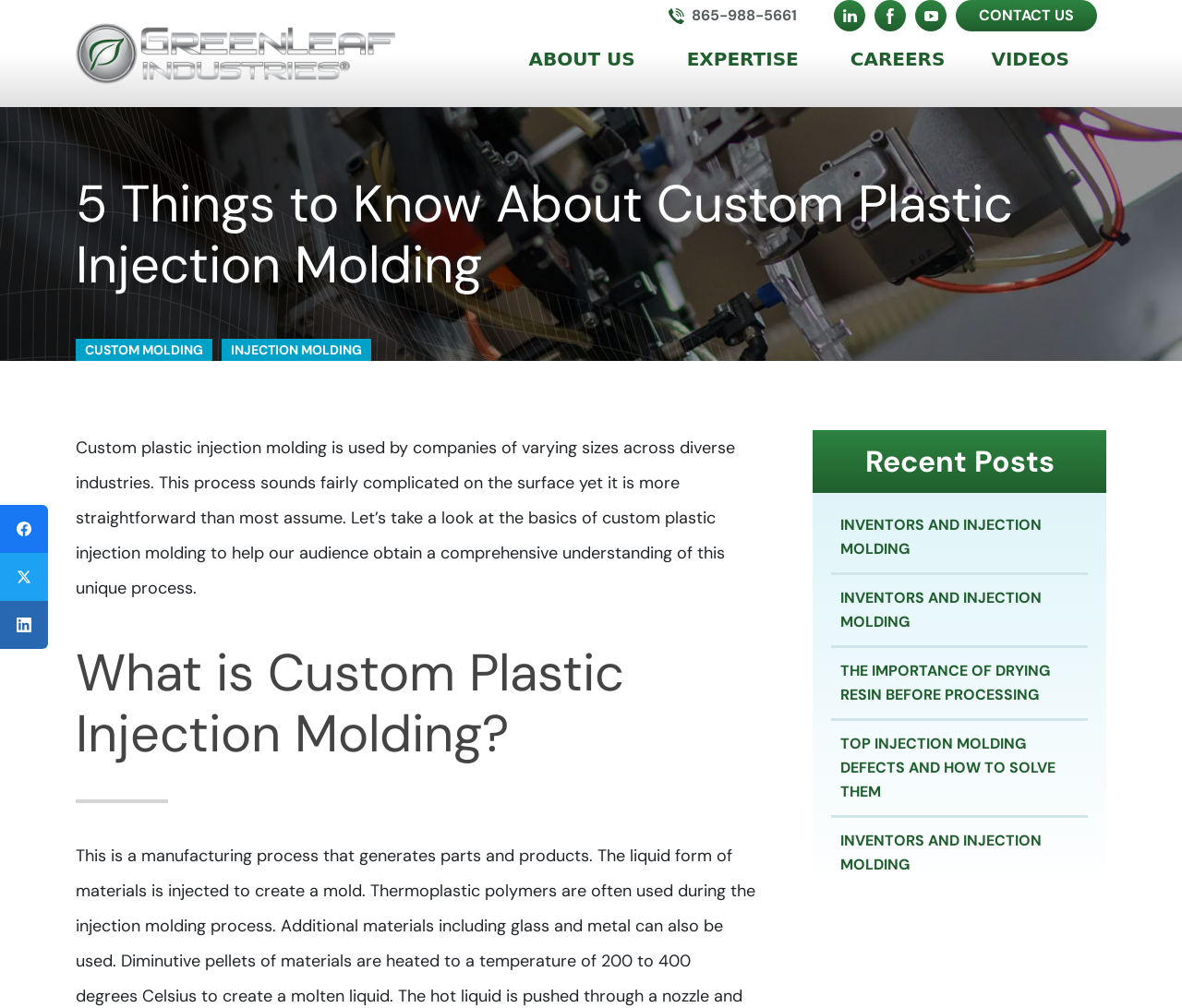What is the phone number provided on the webpage?
Answer with a single word or phrase by referring to the visual content.

865-988-5661